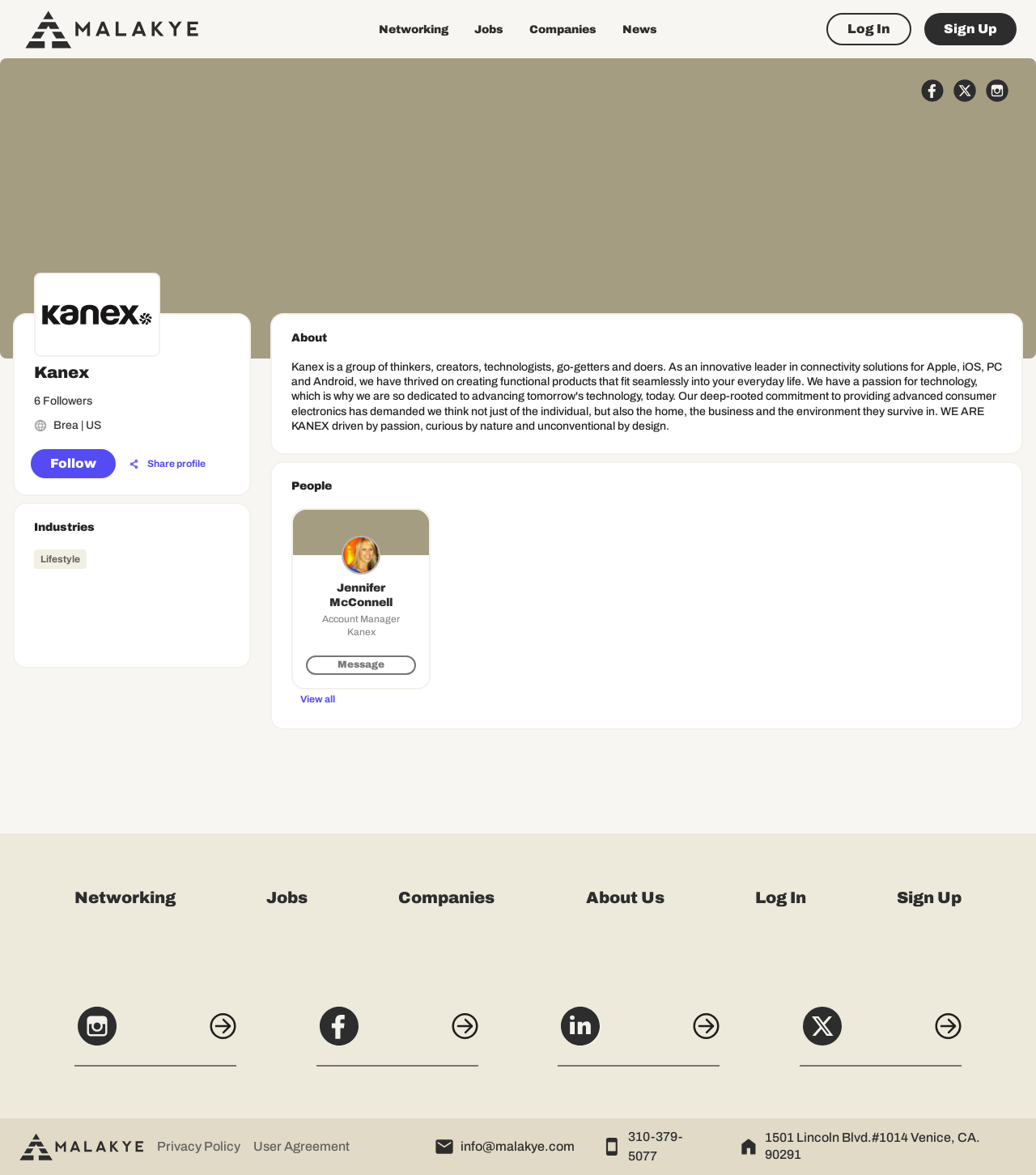Please locate the bounding box coordinates of the element's region that needs to be clicked to follow the instruction: "Follow Kanex". The bounding box coordinates should be provided as four float numbers between 0 and 1, i.e., [left, top, right, bottom].

[0.03, 0.382, 0.112, 0.407]